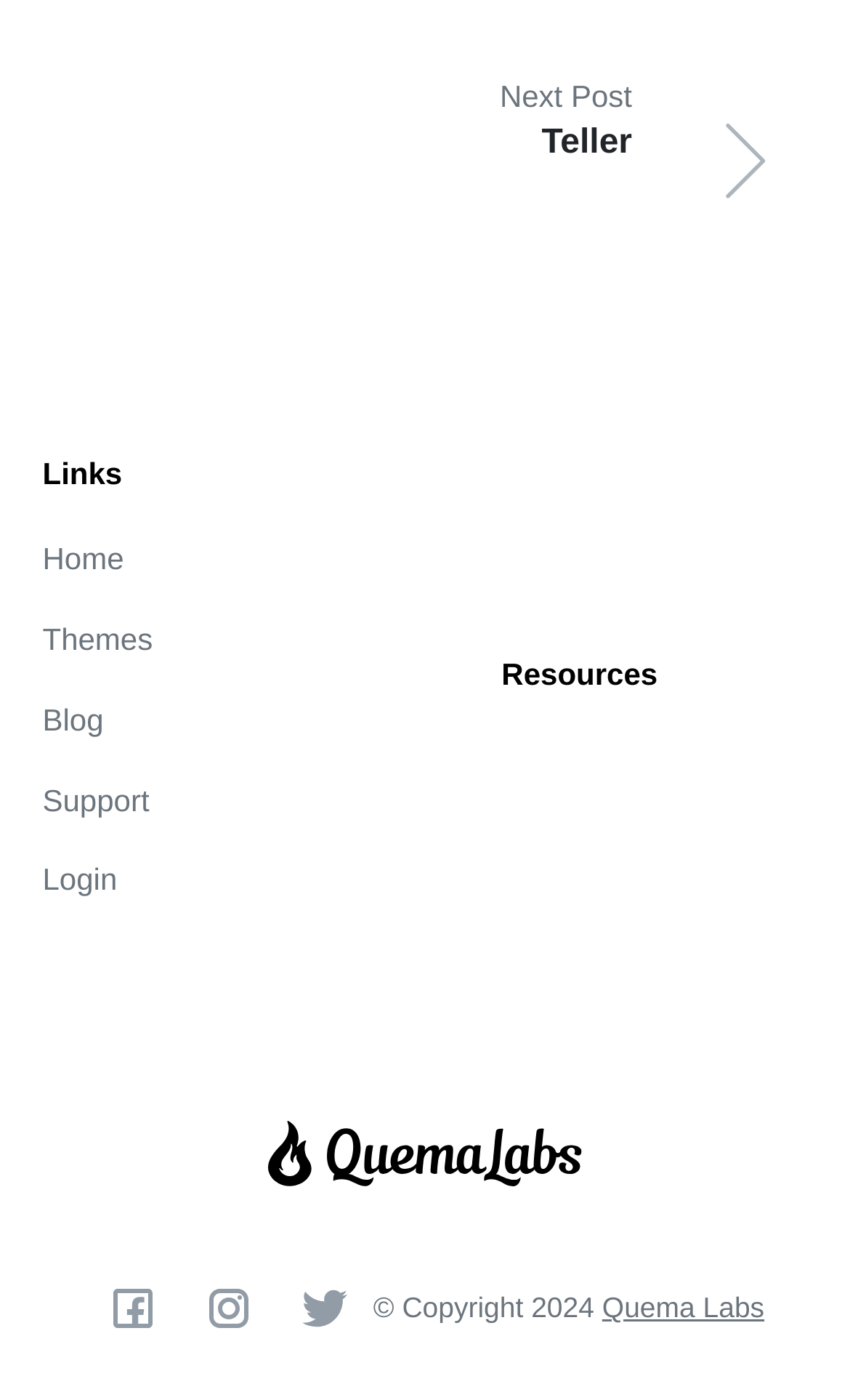Based on the image, provide a detailed and complete answer to the question: 
How many sections are there on the webpage?

I identified two sections on the webpage by looking at the headings 'Links' and 'Resources', which suggest that the webpage is divided into two main sections.